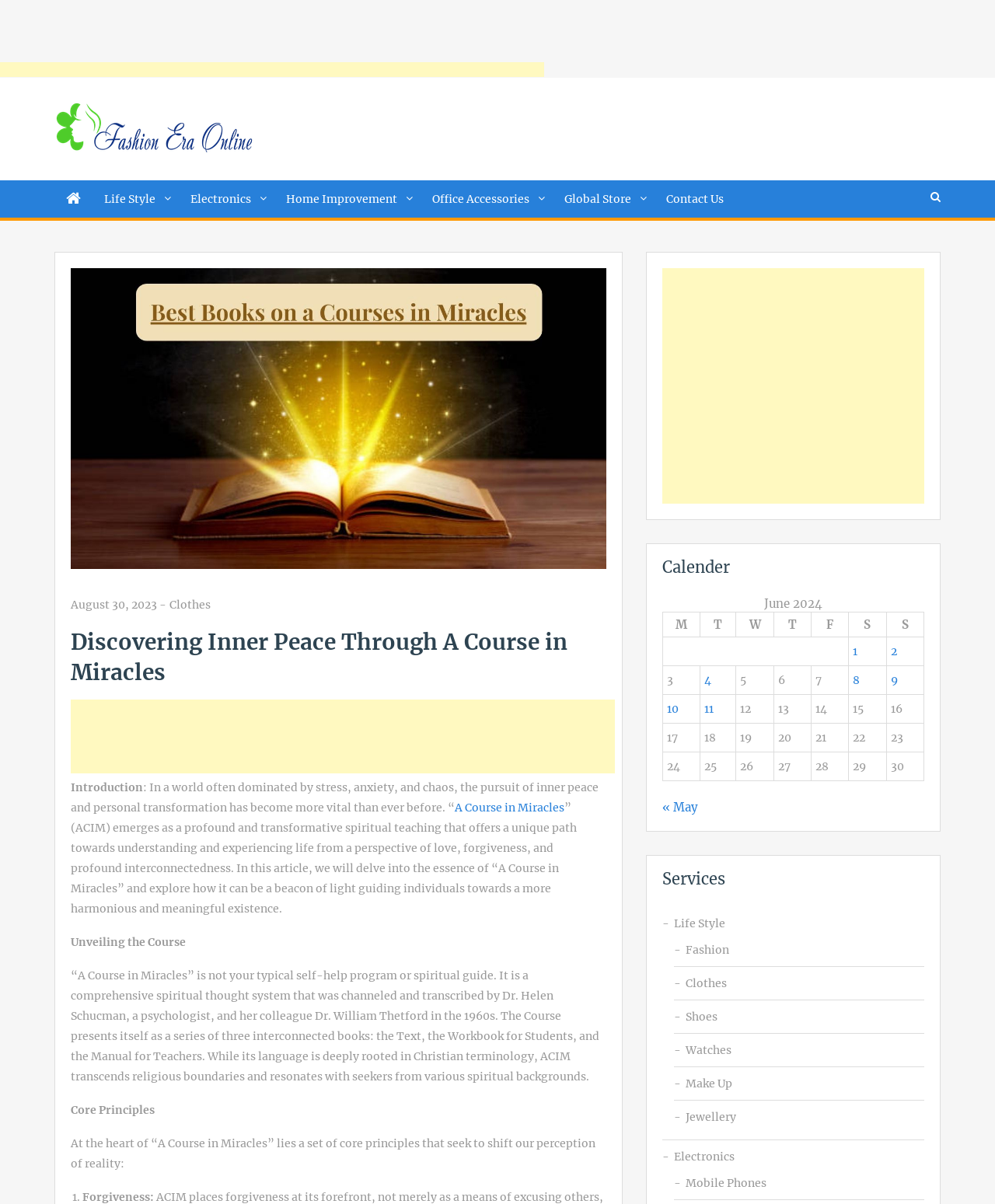What is the main topic of this webpage?
Give a single word or phrase answer based on the content of the image.

A Course in Miracles